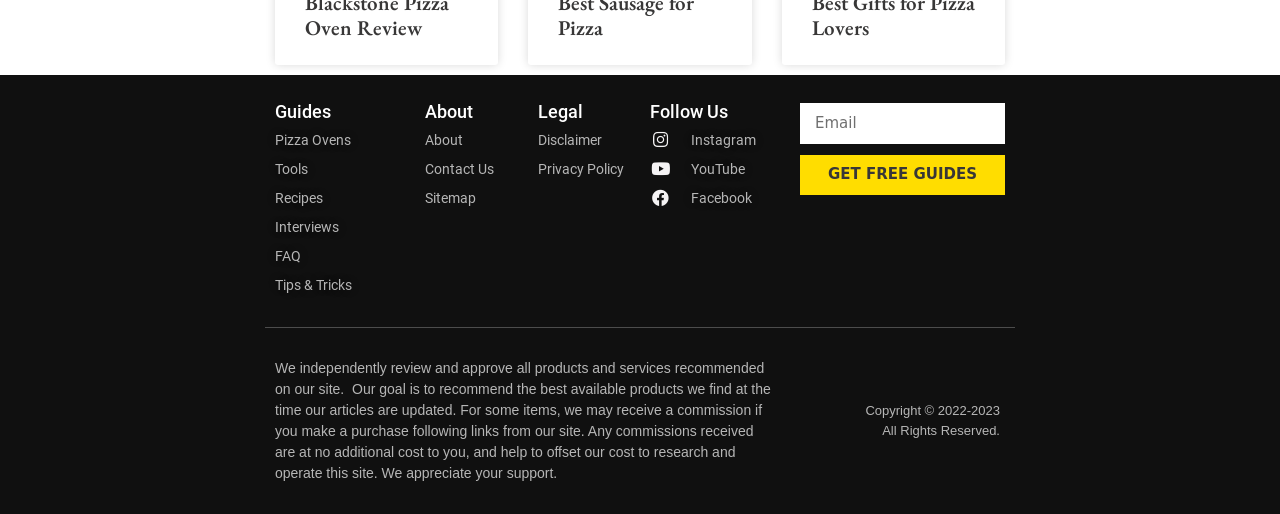Could you specify the bounding box coordinates for the clickable section to complete the following instruction: "Visit About page"?

[0.332, 0.249, 0.404, 0.296]